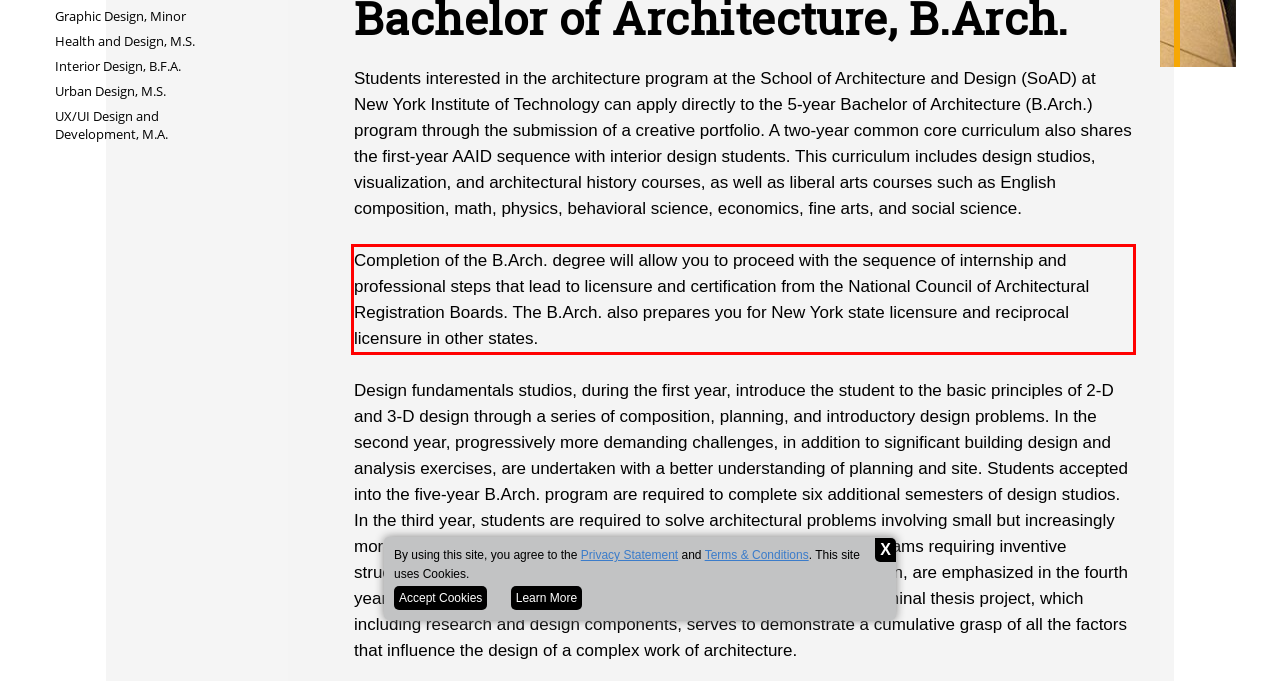Analyze the screenshot of a webpage where a red rectangle is bounding a UI element. Extract and generate the text content within this red bounding box.

Completion of the B.Arch. degree will allow you to proceed with the sequence of internship and professional steps that lead to licensure and certification from the National Council of Architectural Registration Boards. The B.Arch. also prepares you for New York state licensure and reciprocal licensure in other states.